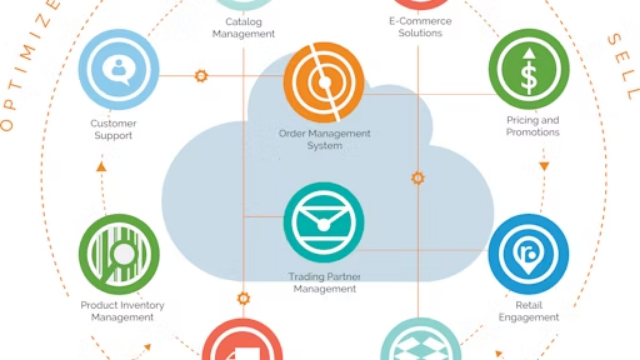Convey a detailed narrative of what is depicted in the image.

The image illustrates a comprehensive framework for an enterprise commerce management platform, highlighting various interconnected components that facilitate effective omni-channel selling. At the center, the **Order Management System** is emphasized, surrounded by crucial elements such as **Customer Support**, **Product Inventory Management**, and **Trading Partner Management**. 

These components are depicted in distinct colors, representing different functionalities that the platform offers: 

- **Green** for management areas like **Catalog Management** and **Pricing and Promotions**,
- **Blue** for support functions, and
- **Orange** for engaging aspects such as **E-Commerce Solutions** and **Retail Engagement**.

The diagram underscores the platform's role in optimizing operations and enhancing customer experience, portraying a holistic approach to navigating the complexities of the modern supply chain. It visually communicates the synergy between various management tools necessary for a successful, commerce-ready enterprise.